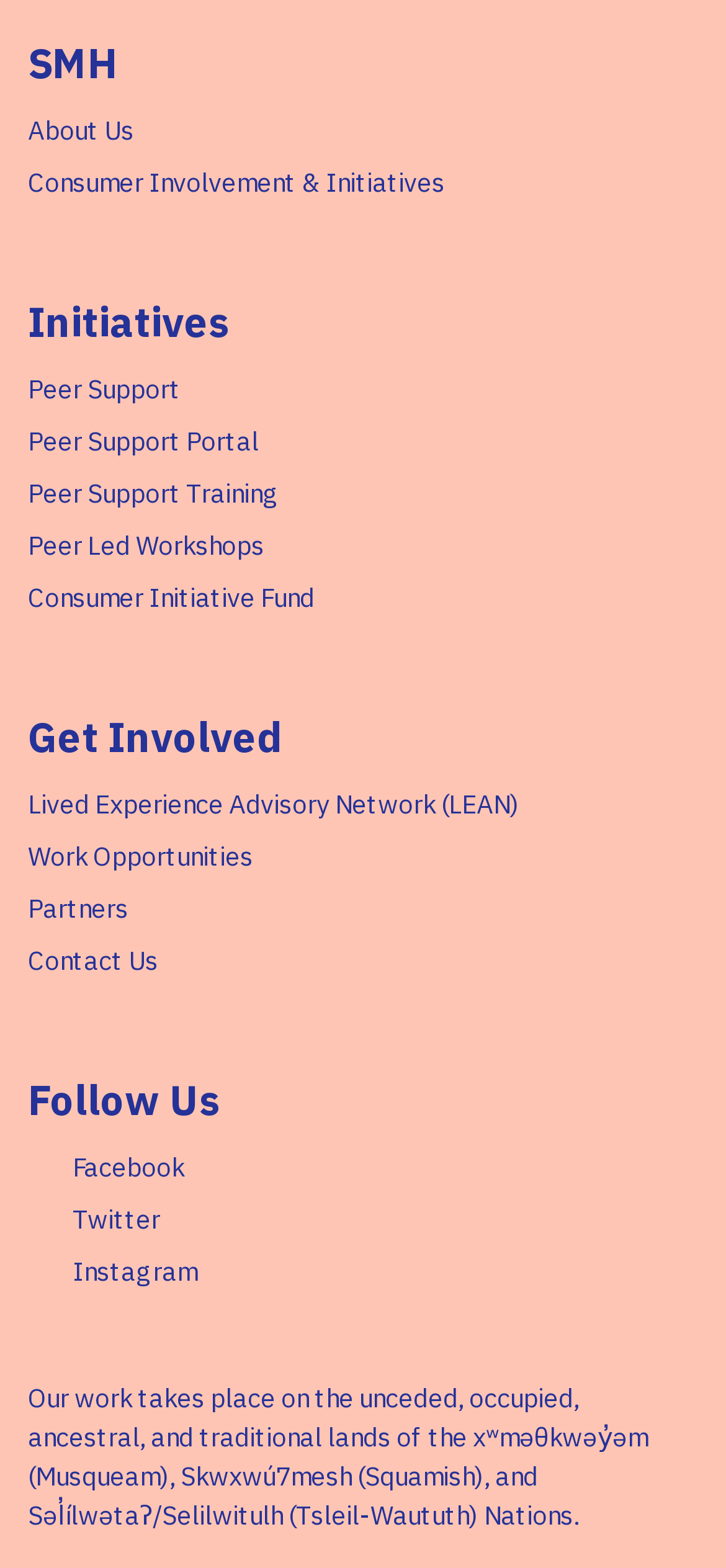Determine the bounding box for the UI element that matches this description: "sales@spilvac.com.au".

None